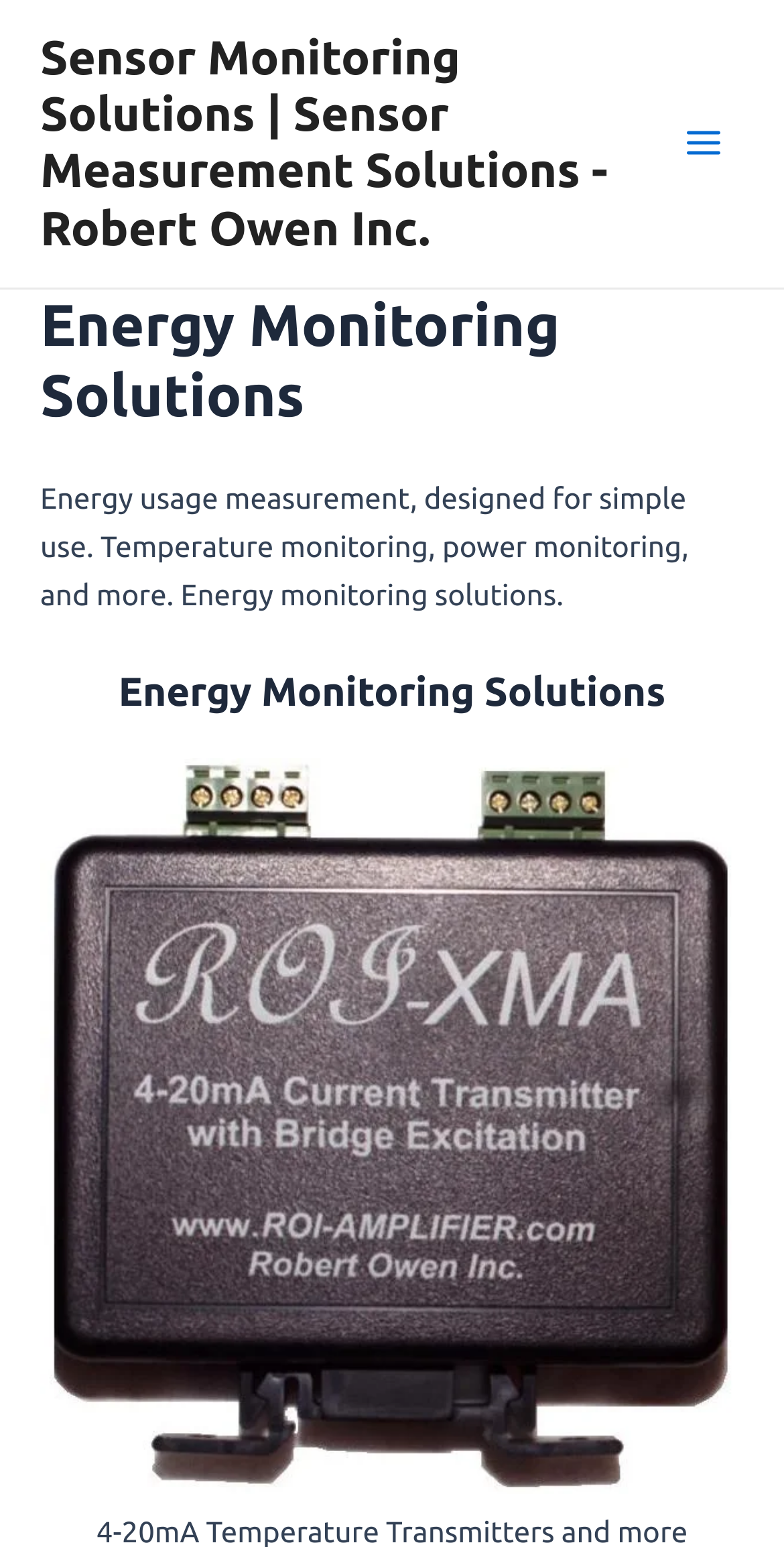Extract the bounding box for the UI element that matches this description: "Main Menu".

[0.845, 0.067, 0.949, 0.119]